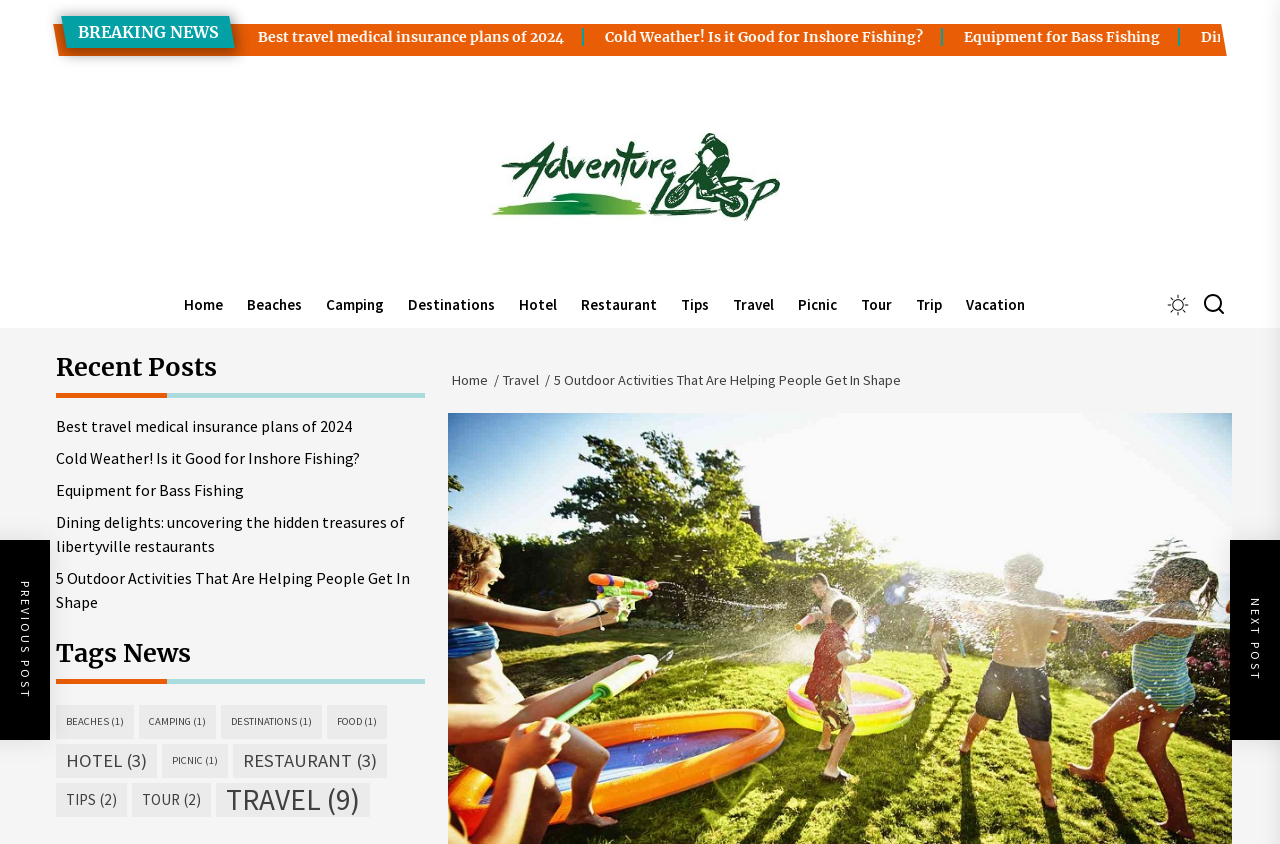Please locate the bounding box coordinates for the element that should be clicked to achieve the following instruction: "View the '5 Outdoor Activities That Are Helping People Get In Shape' article". Ensure the coordinates are given as four float numbers between 0 and 1, i.e., [left, top, right, bottom].

[0.429, 0.44, 0.712, 0.461]